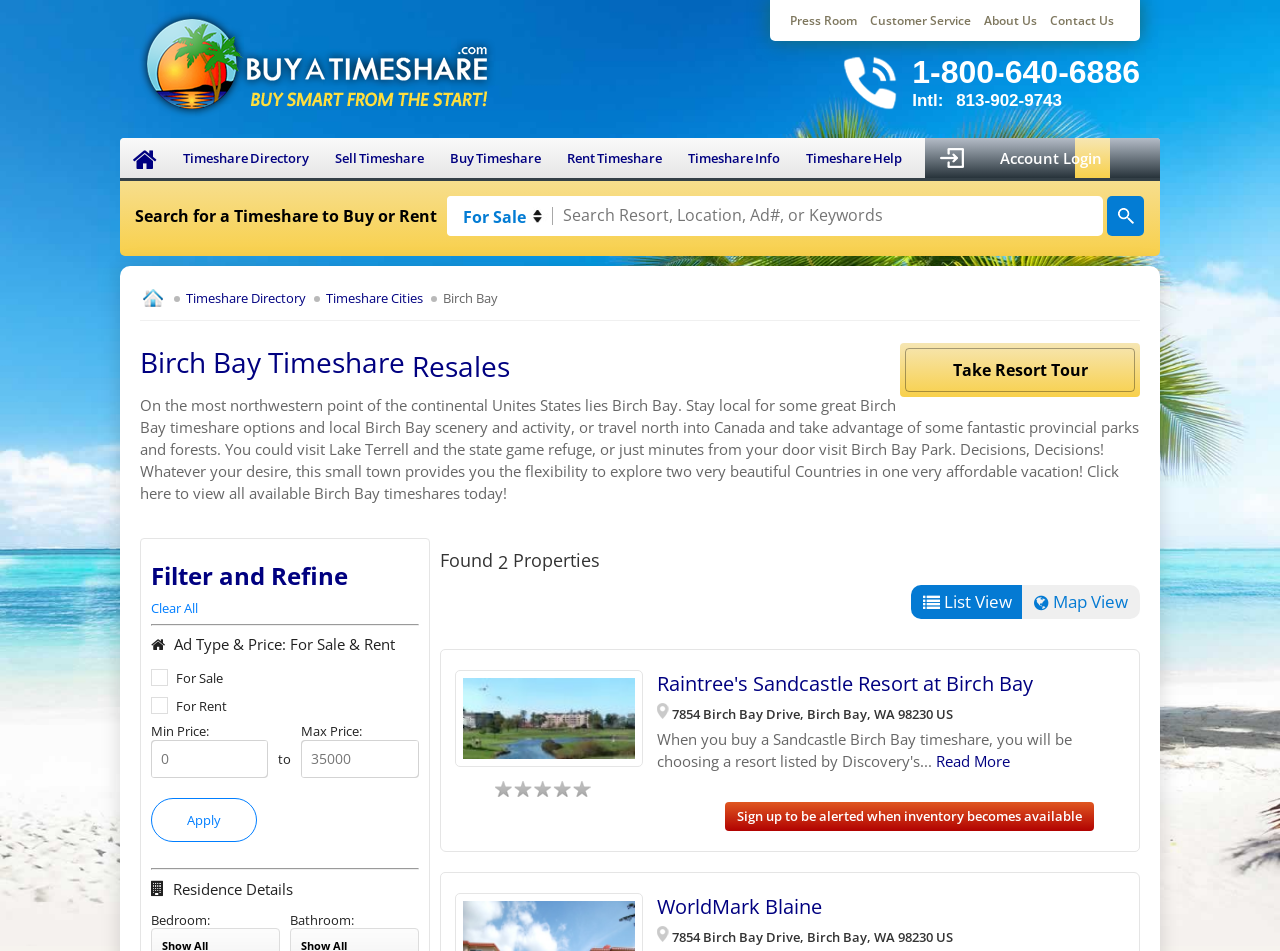For the element described, predict the bounding box coordinates as (top-left x, top-left y, bottom-right x, bottom-right y). All values should be between 0 and 1. Element description: Take Resort Tour

[0.707, 0.366, 0.887, 0.412]